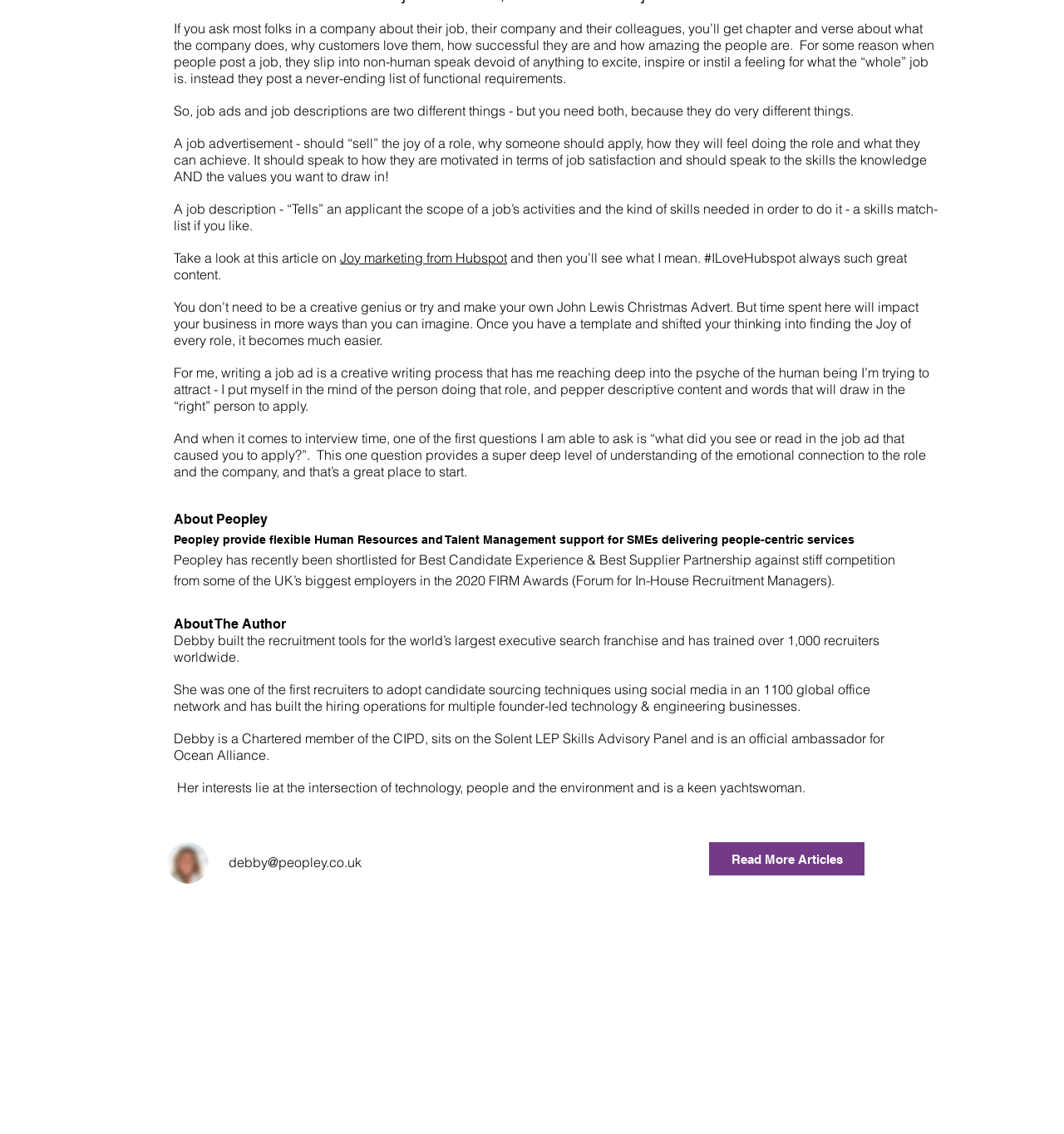Find the bounding box of the UI element described as: "Read More Articles". The bounding box coordinates should be given as four float values between 0 and 1, i.e., [left, top, right, bottom].

[0.666, 0.743, 0.812, 0.772]